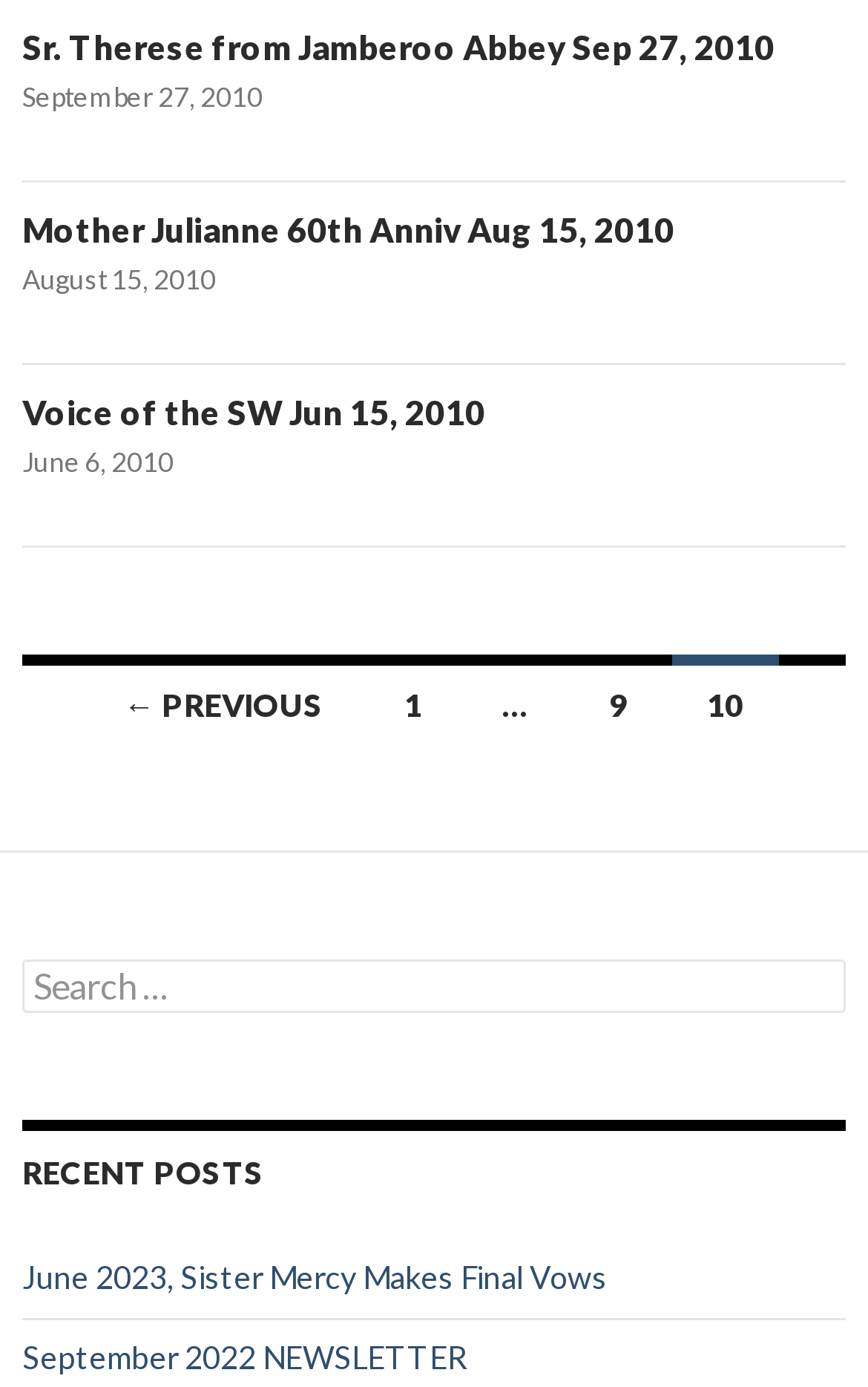Please find the bounding box for the following UI element description. Provide the coordinates in (top-left x, top-left y, bottom-right x, bottom-right y) format, with values between 0 and 1: ← Previous

[0.101, 0.472, 0.414, 0.536]